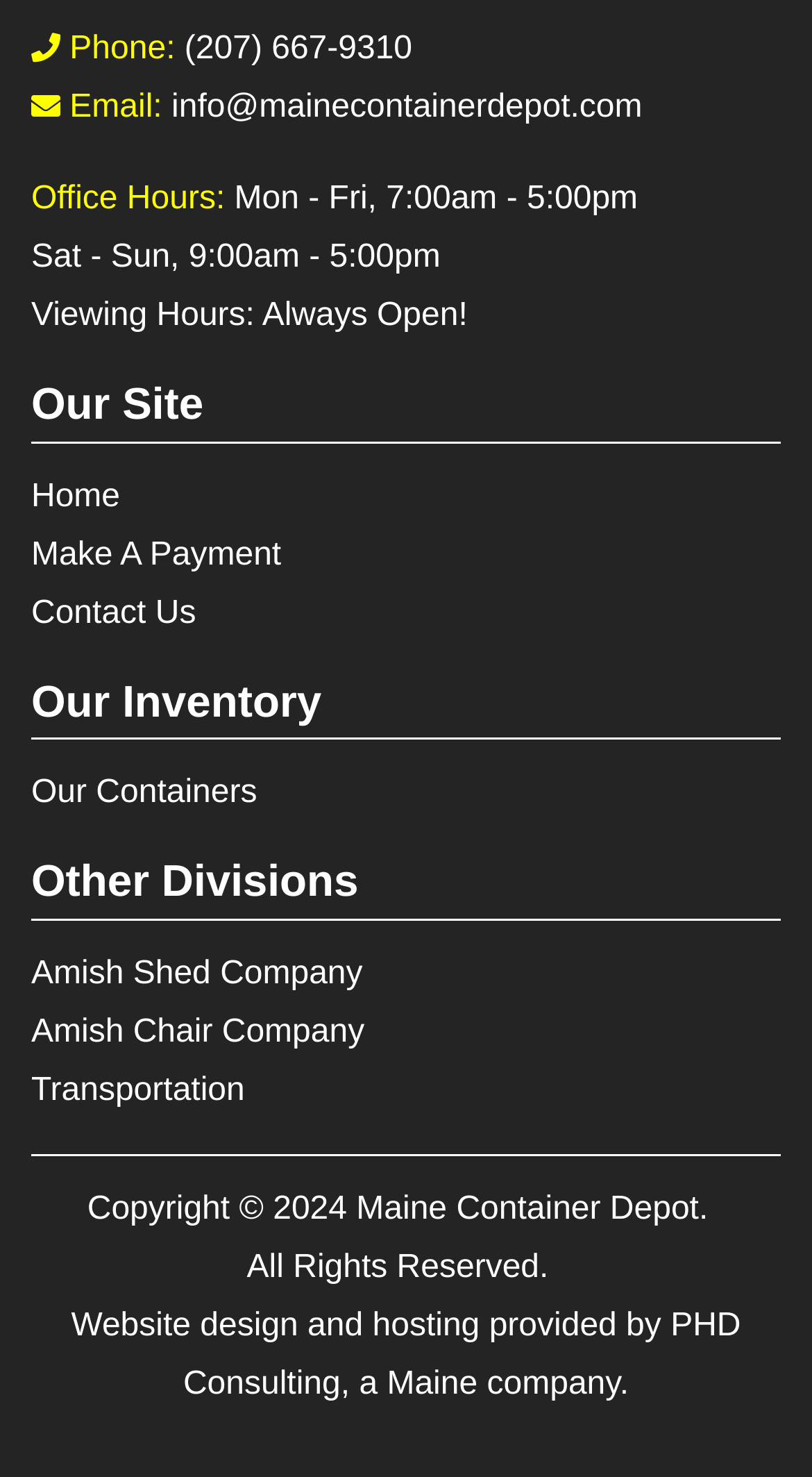Please find the bounding box coordinates of the element that you should click to achieve the following instruction: "Read This report". The coordinates should be presented as four float numbers between 0 and 1: [left, top, right, bottom].

None